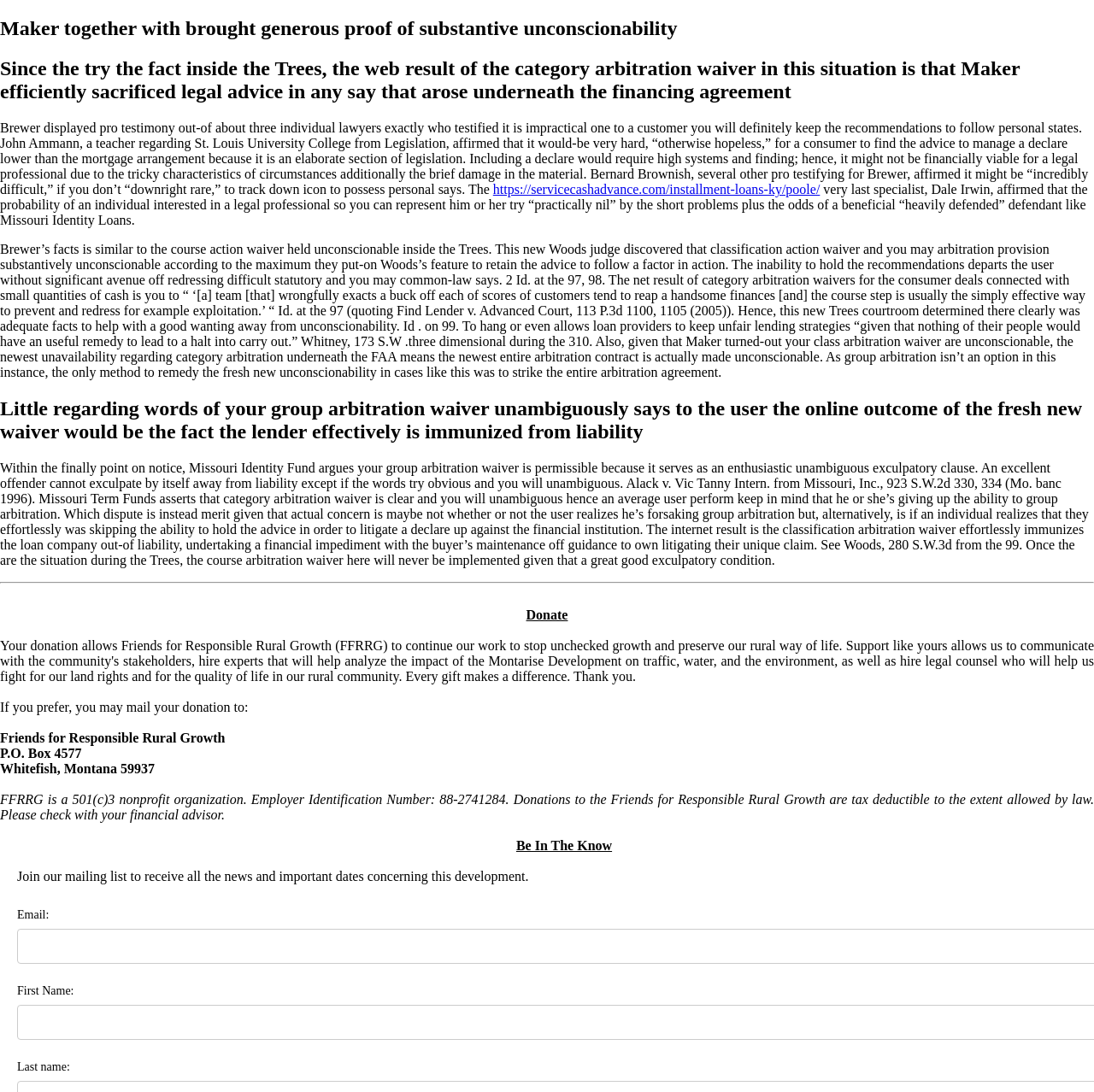Bounding box coordinates should be in the format (top-left x, top-left y, bottom-right x, bottom-right y) and all values should be floating point numbers between 0 and 1. Determine the bounding box coordinate for the UI element described as: https://servicecashadvance.com/installment-loans-ky/poole/

[0.451, 0.166, 0.749, 0.18]